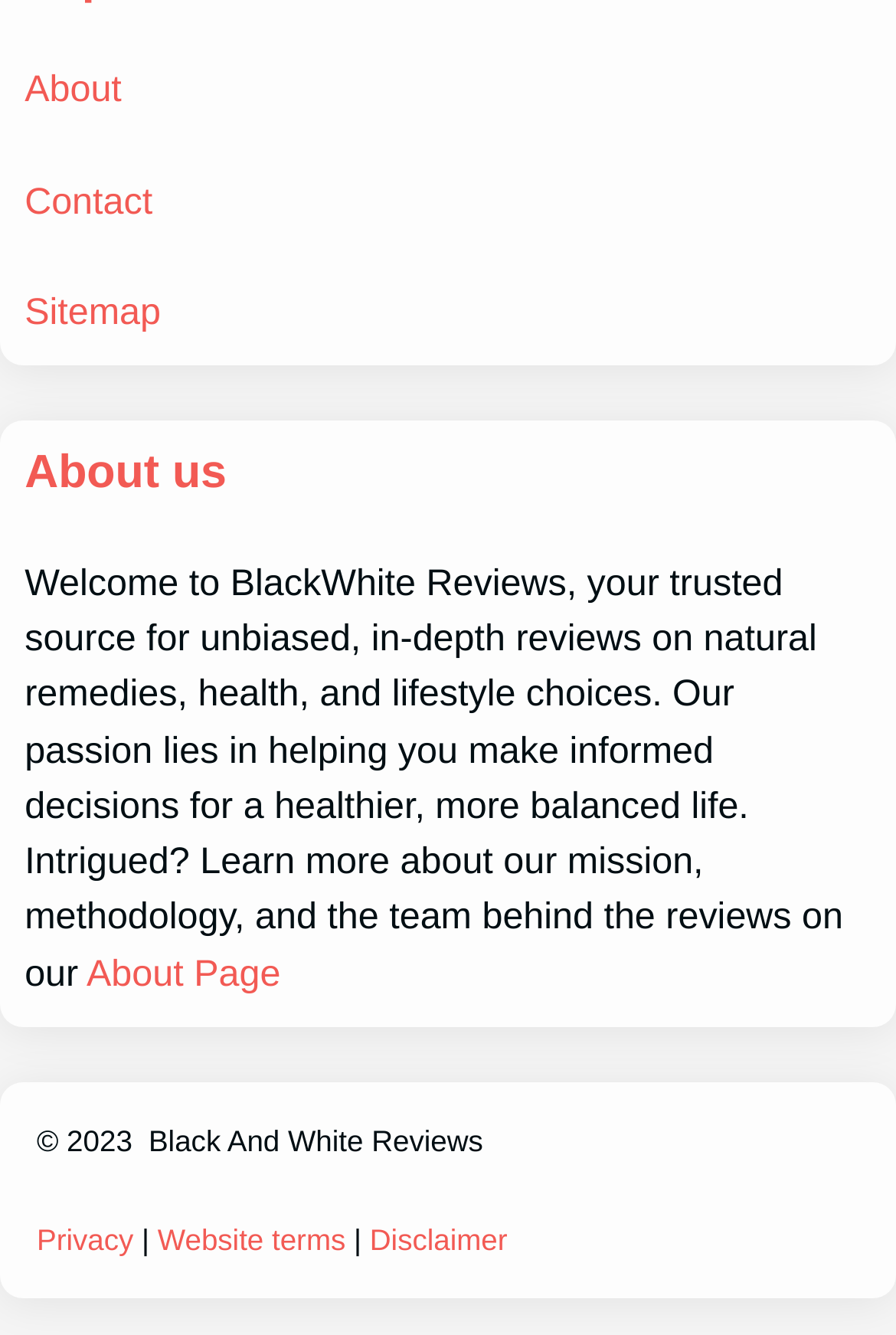Determine the bounding box coordinates for the clickable element to execute this instruction: "Learn more about the mission". Provide the coordinates as four float numbers between 0 and 1, i.e., [left, top, right, bottom].

[0.097, 0.714, 0.313, 0.745]